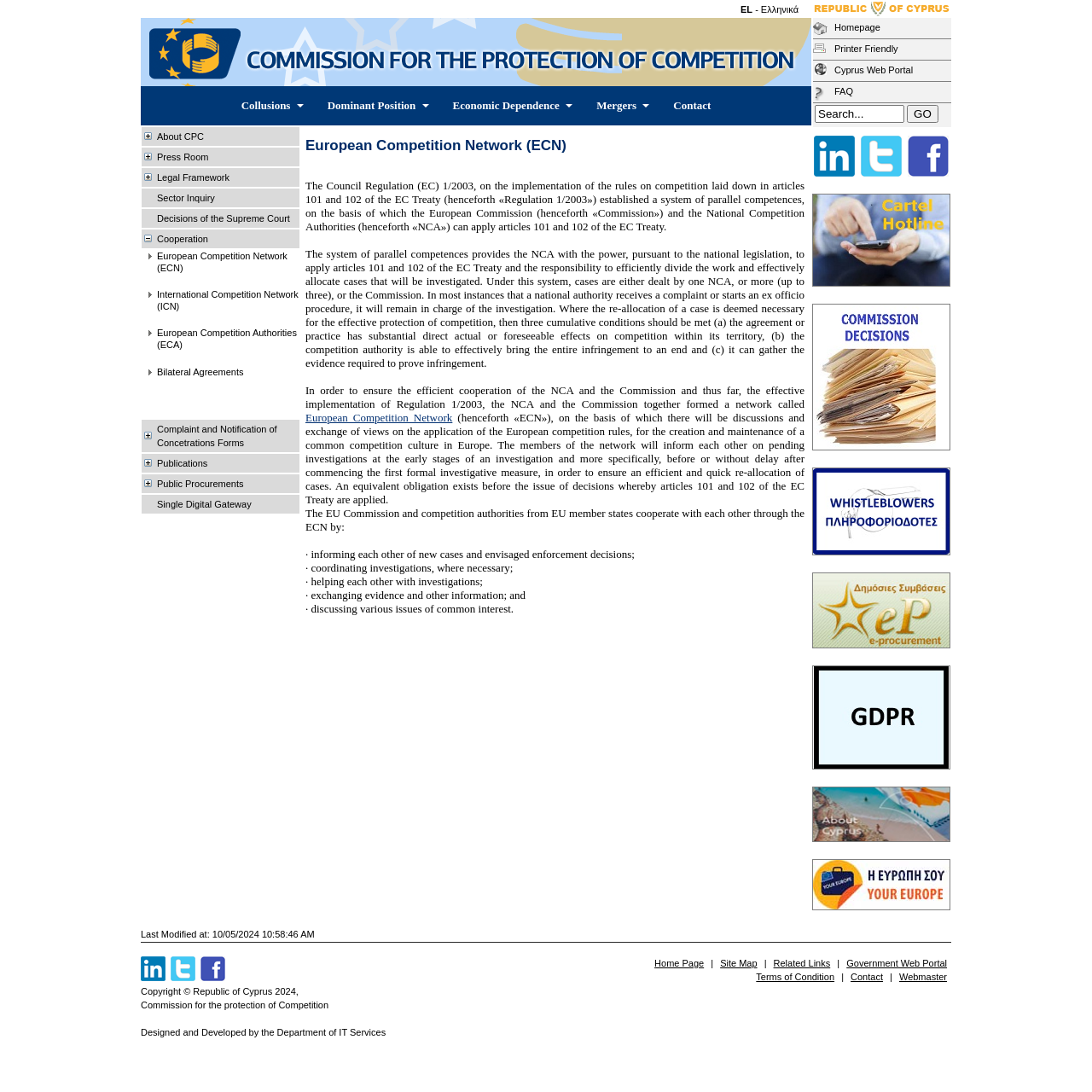Please give a short response to the question using one word or a phrase:
What is the position of the link 'Contact' on the webpage?

Below the list of competition topics